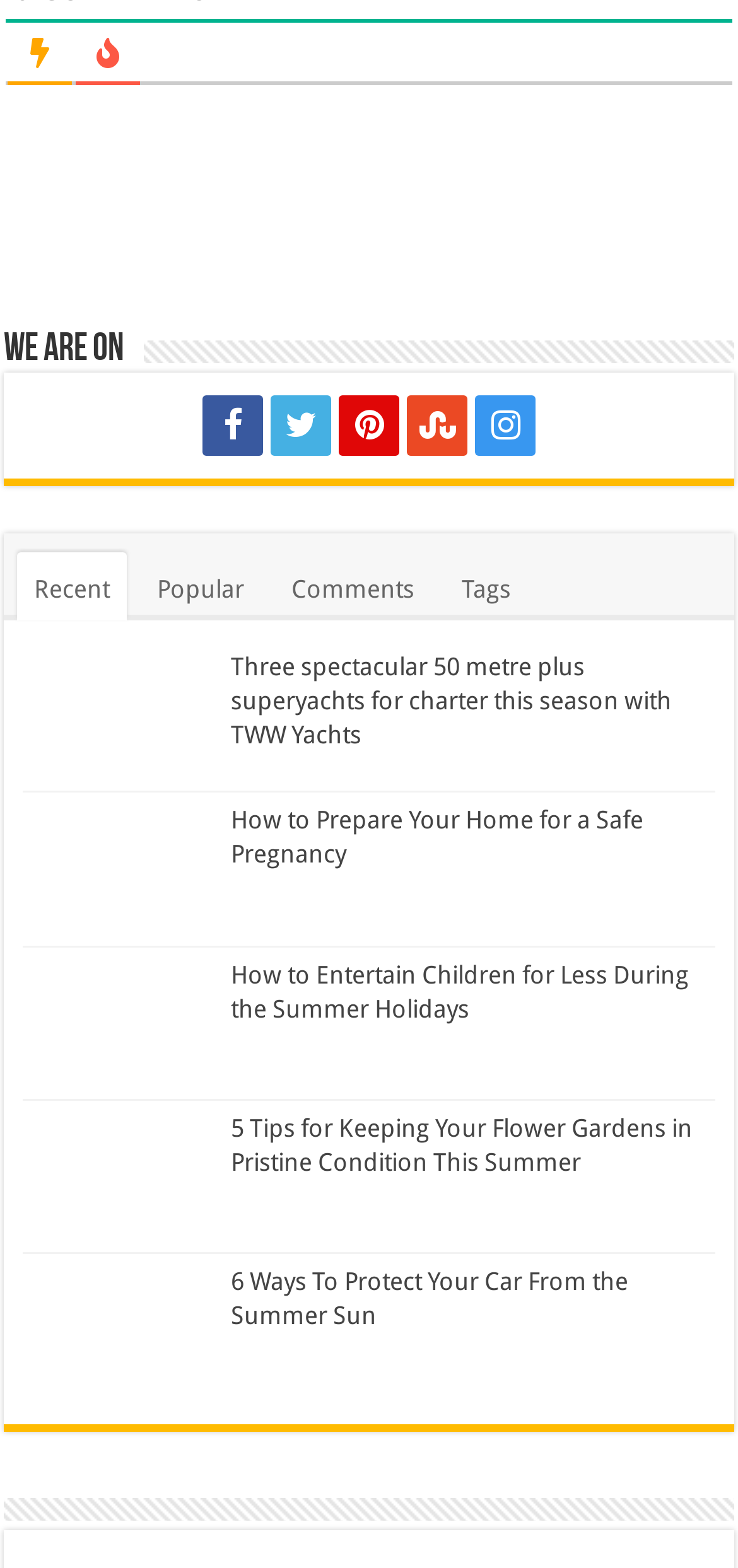Find the UI element described as: "alt="flowers garden"" and predict its bounding box coordinates. Ensure the coordinates are four float numbers between 0 and 1, [left, top, right, bottom].

[0.031, 0.709, 0.287, 0.791]